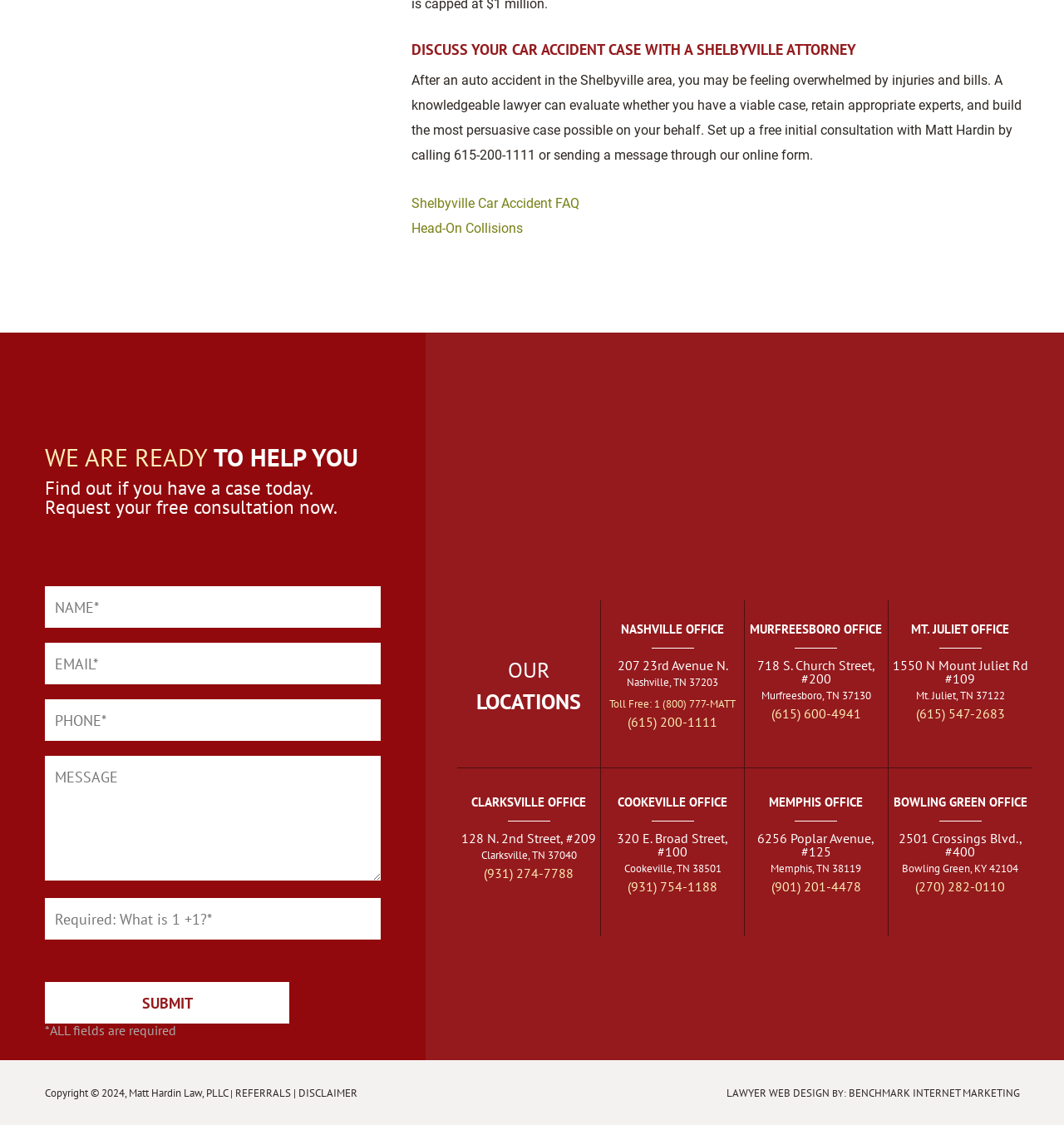Please identify the bounding box coordinates of the clickable area that will fulfill the following instruction: "Click the 'Submit' button". The coordinates should be in the format of four float numbers between 0 and 1, i.e., [left, top, right, bottom].

[0.042, 0.873, 0.272, 0.91]